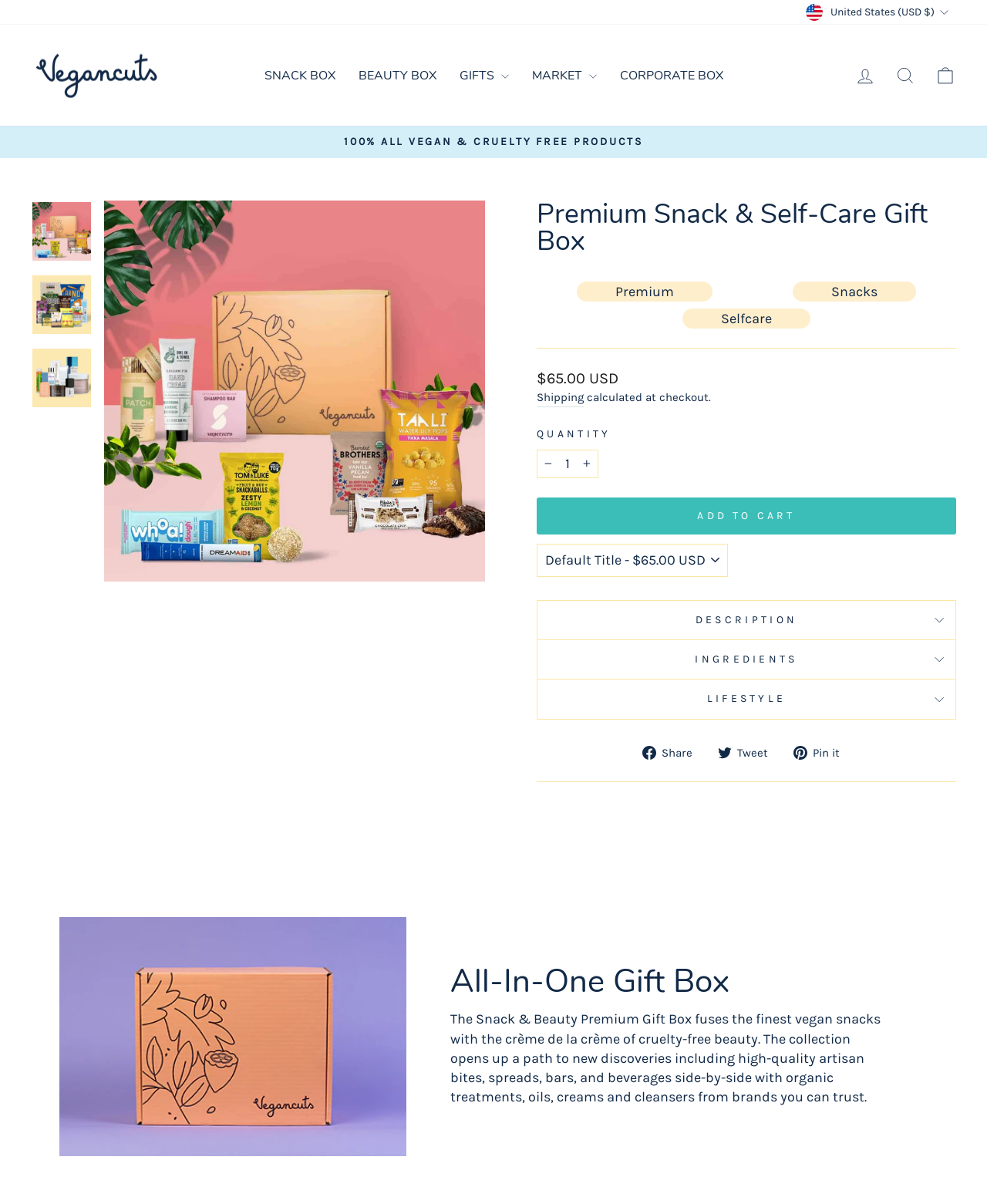Answer in one word or a short phrase: 
What social media platforms can the gift box be shared on?

Facebook, Twitter, Pinterest